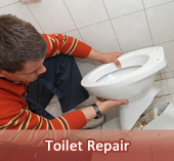Generate an elaborate caption for the image.

The image depicts a technician actively engaged in a toilet repair, demonstrating the hands-on expertise required for plumbing services. He is seen carefully handling a toilet bowl, likely preparing for a replacement or maintenance task. The soft background emphasizes the importance of this essential household fixture, while the bold text at the bottom, "Toilet Repair," clearly labels the focus of the image. This visual effectively highlights the importance of professional plumbing services, especially for common issues like toilet malfunctions.